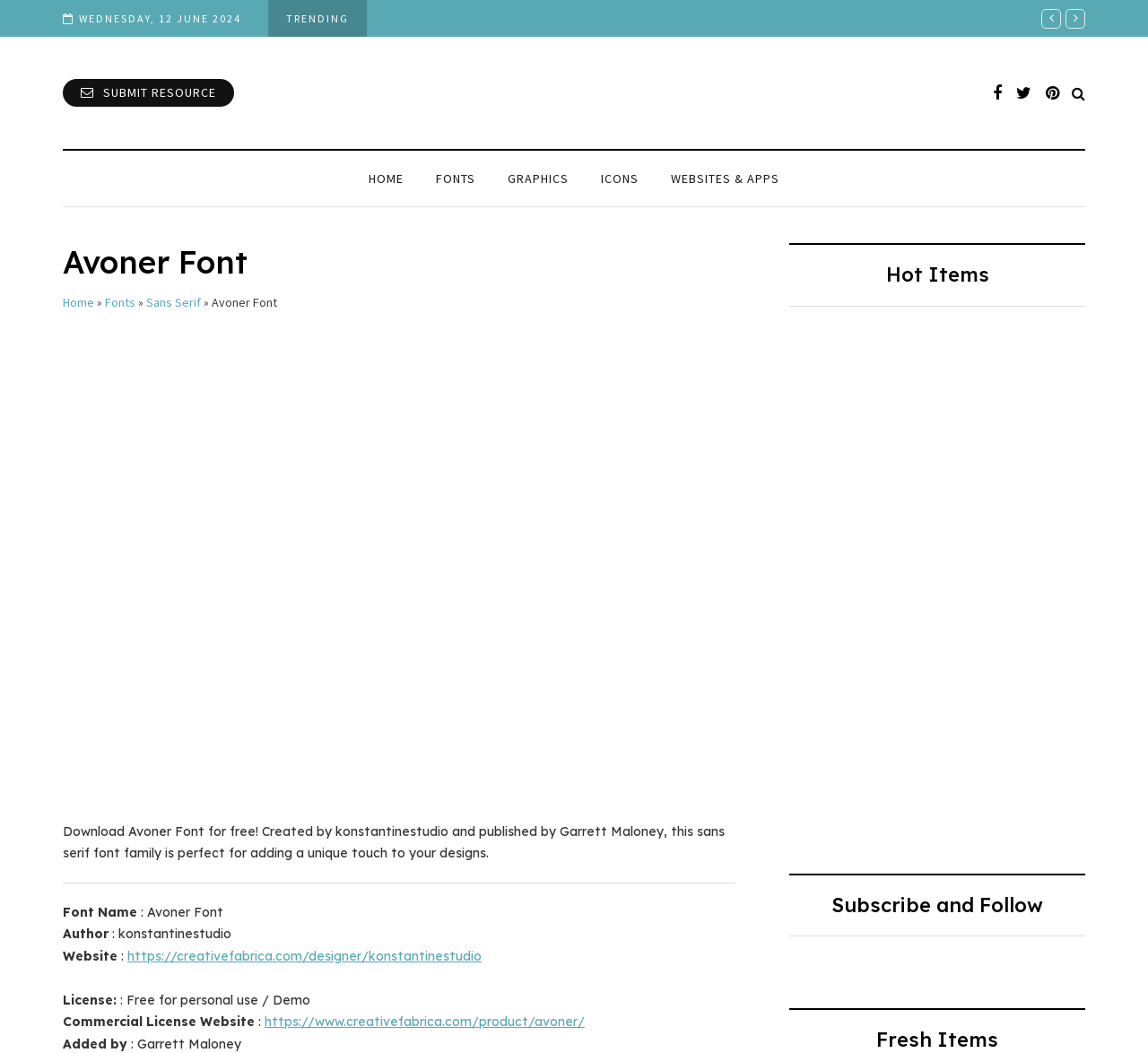What is the name of the font?
Look at the image and answer with only one word or phrase.

Avoner Font